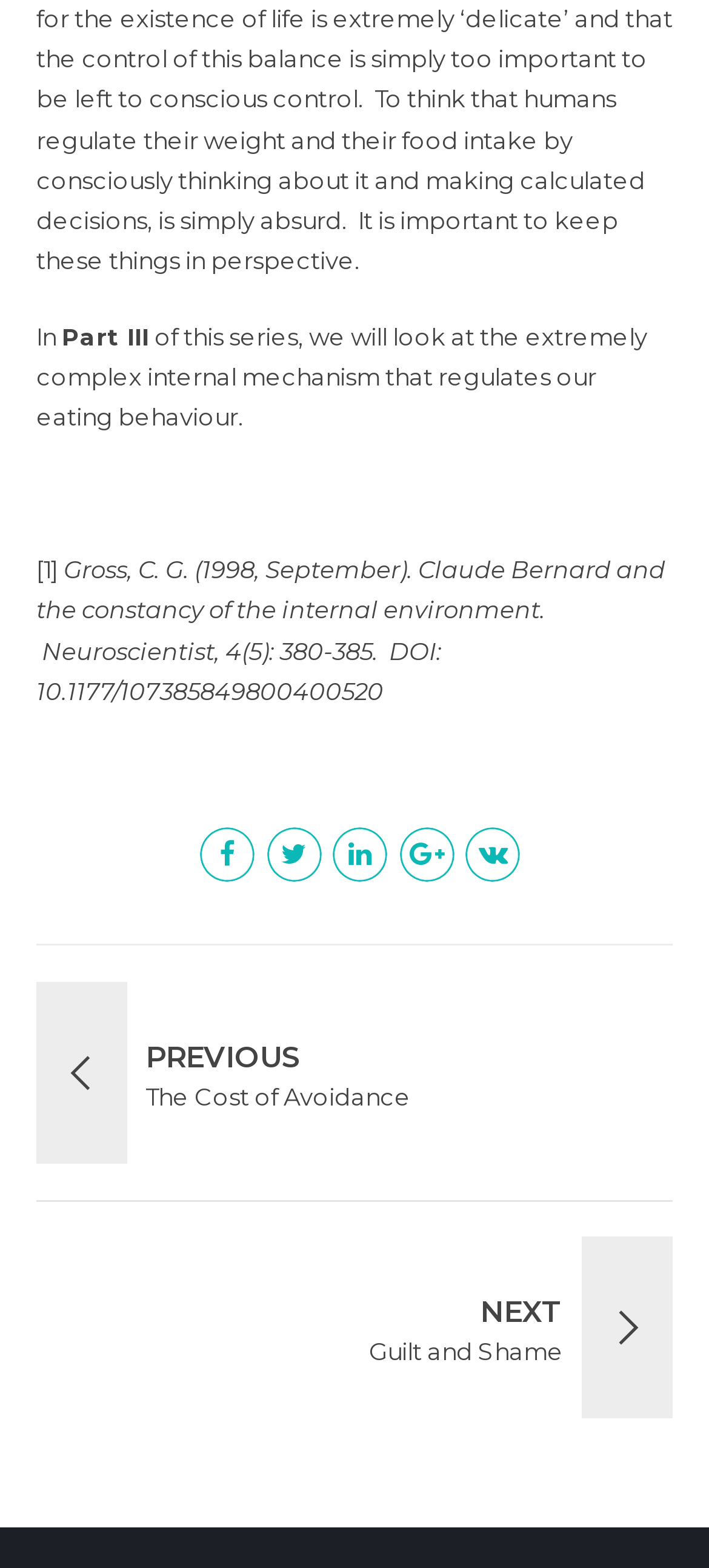Please provide a brief answer to the question using only one word or phrase: 
How many links are present in the citation section?

3